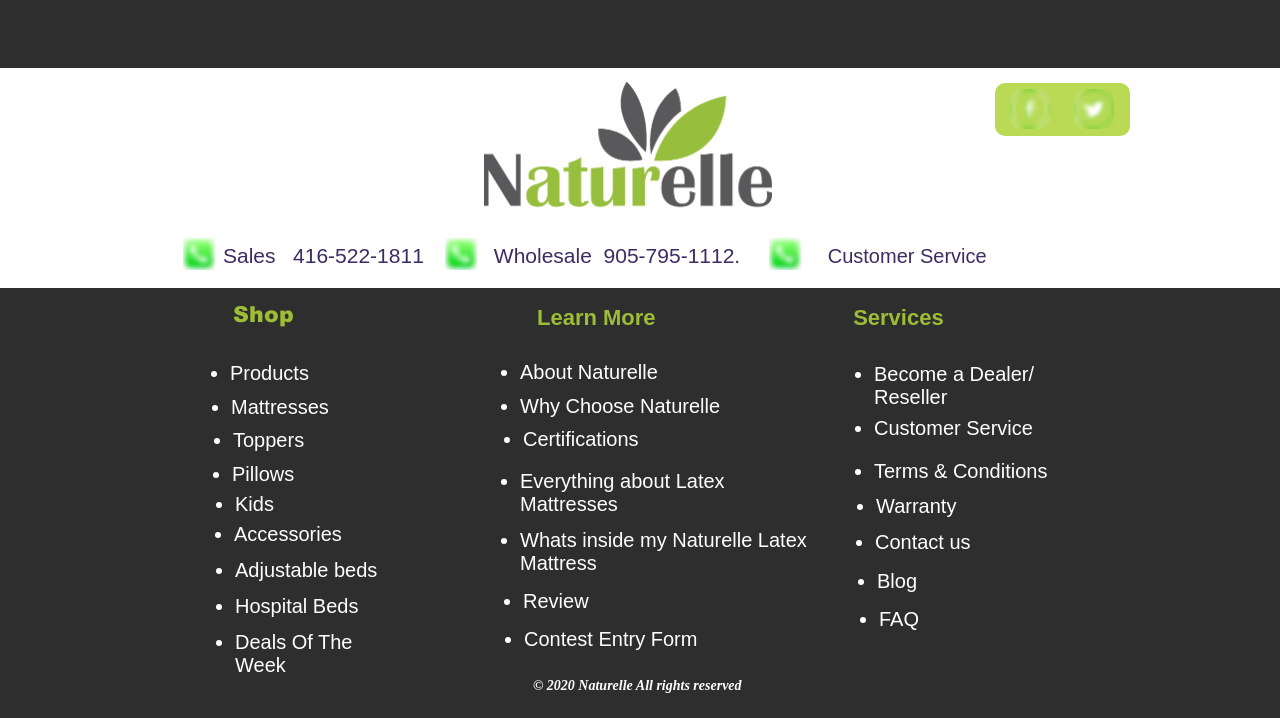What is the logo of the company?
Your answer should be a single word or phrase derived from the screenshot.

NaturelleVector